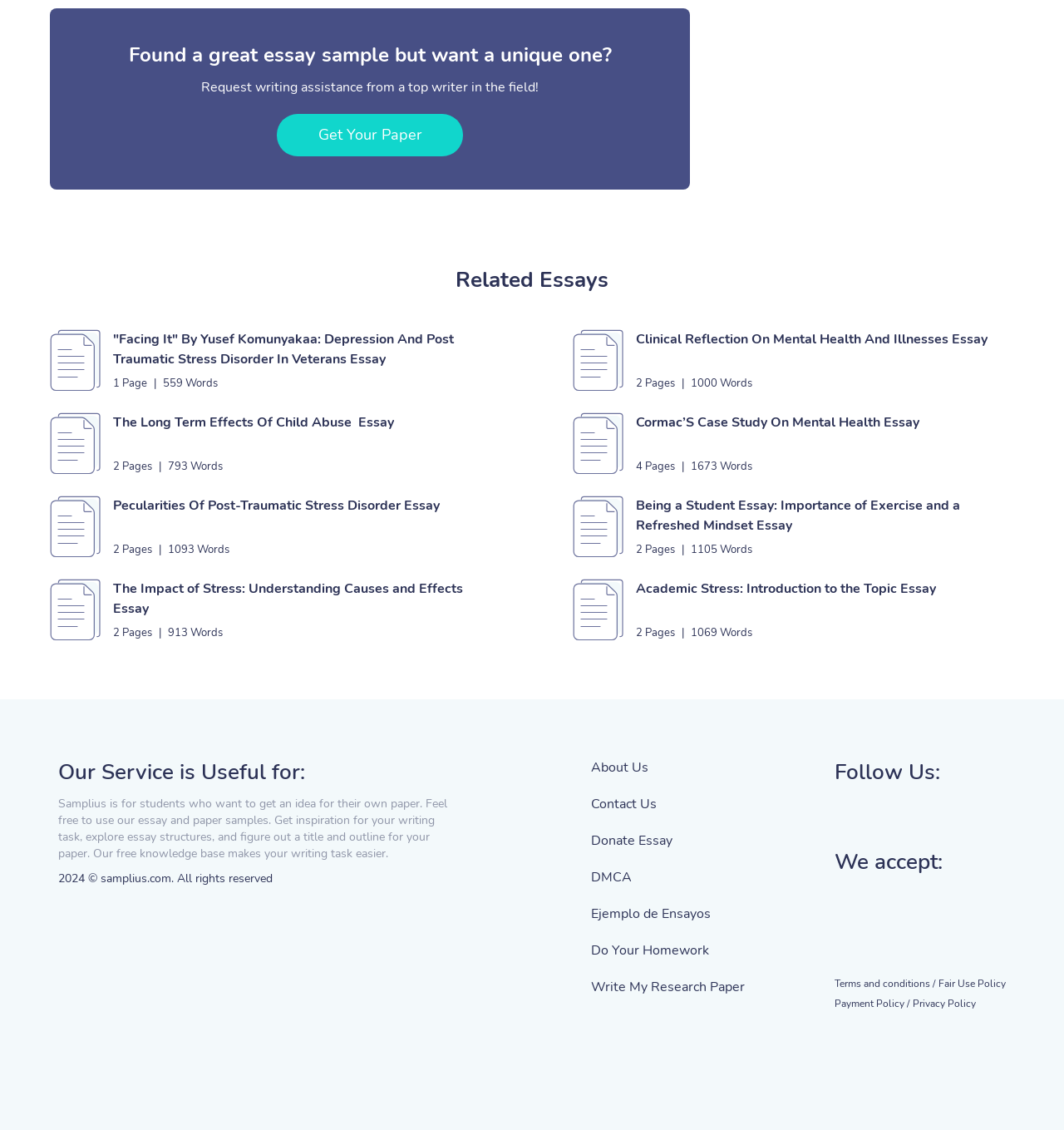What is the length of the first essay sample?
Refer to the image and provide a concise answer in one word or phrase.

1 Page, 559 Words